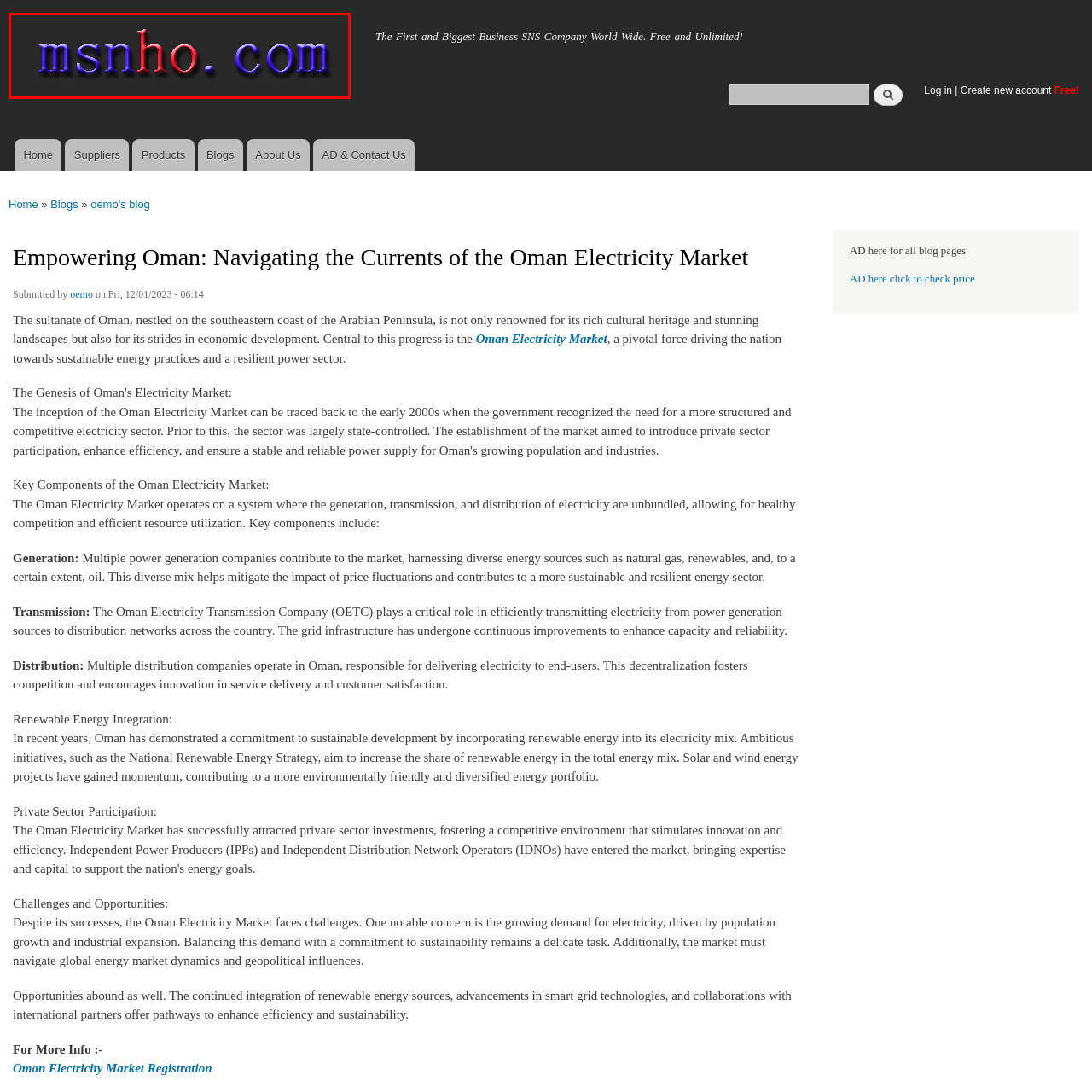Observe the image within the red boundary, What is the background color of the logo? Respond with a one-word or short phrase answer.

dark